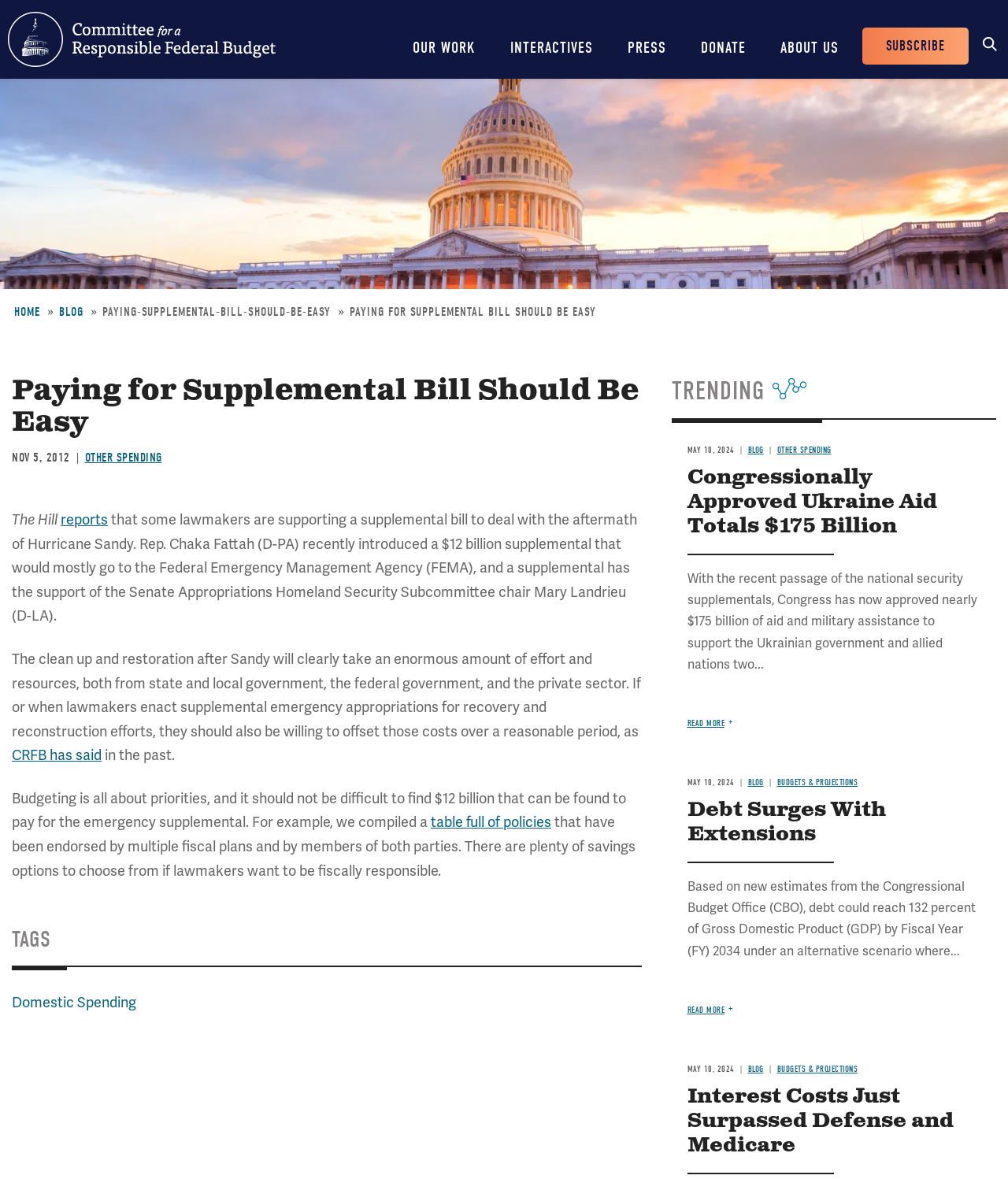Carefully examine the image and provide an in-depth answer to the question: What is the name of the representative who introduced a supplemental bill?

I found the answer by reading the text content of the webpage, specifically the sentence 'Rep. Chaka Fattah (D-PA) recently introduced a $12 billion supplemental...'.